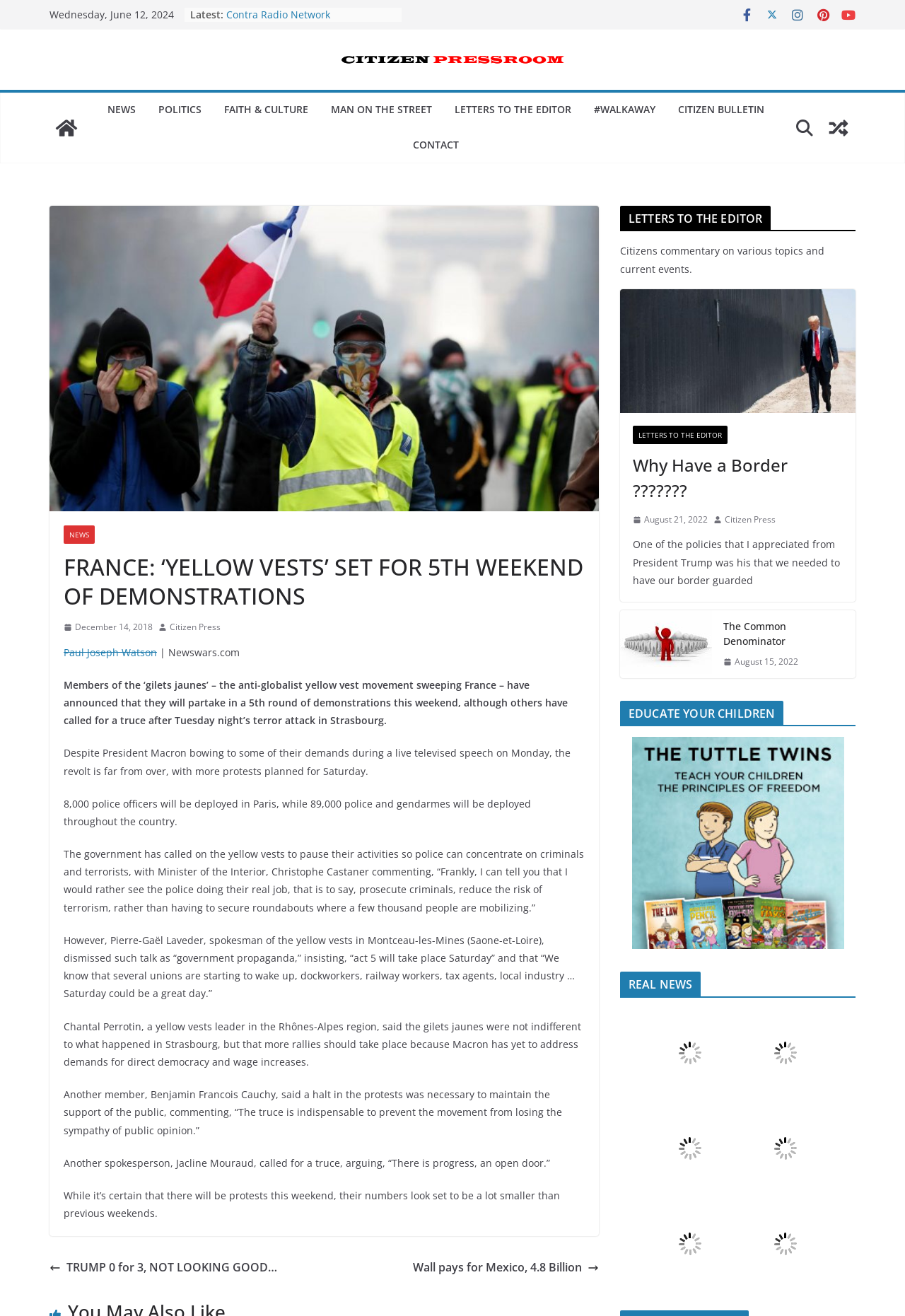Can you find the bounding box coordinates for the element to click on to achieve the instruction: "Check 'LETTERS TO THE EDITOR'"?

[0.685, 0.156, 0.945, 0.176]